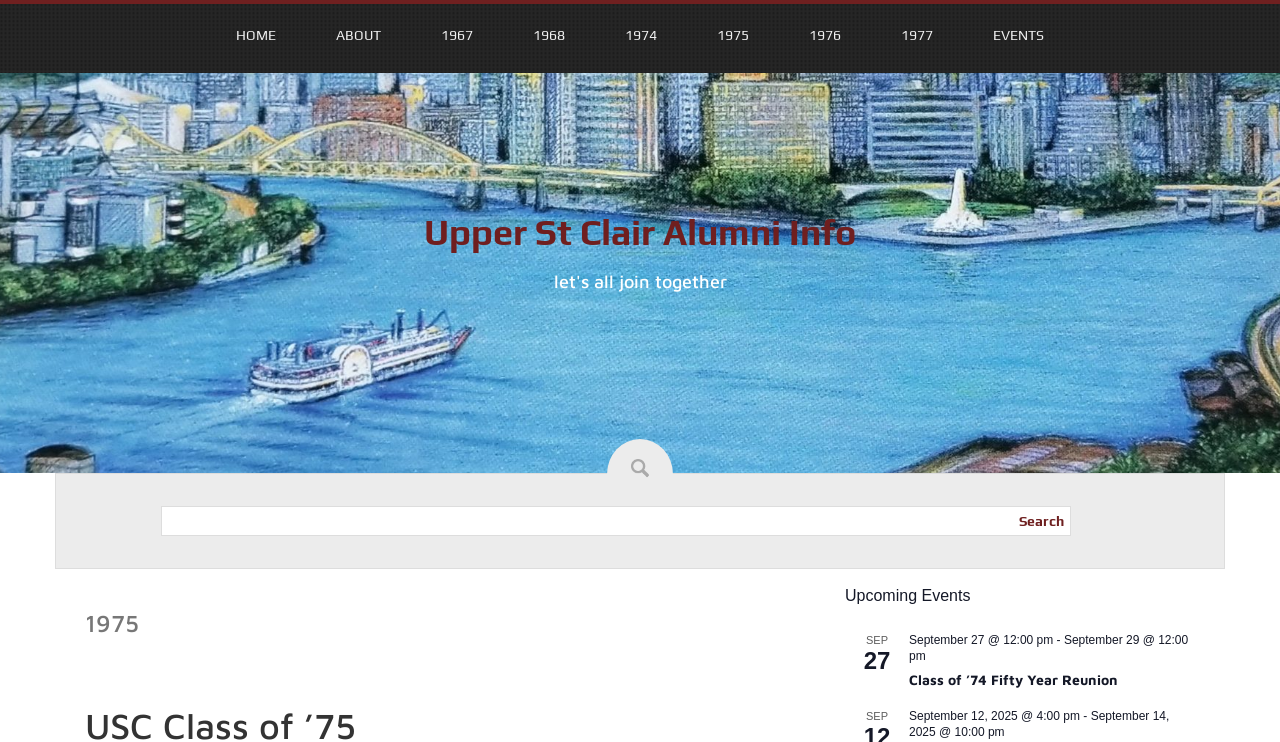Provide a thorough summary of the webpage.

The webpage is about Upper St Clair Alumni Info, specifically focusing on the class of 1975. At the top, there is a navigation menu with links to "HOME", "ABOUT", and specific years from 1967 to 1977, as well as "EVENTS". Below the navigation menu, there is a heading that reads "Upper St Clair Alumni Info" with a link to the same title. 

Further down, there is a heading that says "let's all join together". On the right side of this heading, there is an image. Below the image, there is a search box with a "Search" button. 

The main content of the page is divided into two sections. The left section has a heading that reads "1975" and lists upcoming events. The right section has a heading that reads "Upcoming Events" and displays two events: "Class of ’74 Fifty Year Reunion" on September 27 and 29, and another event on September 12 and 14, 2025. Each event is accompanied by a time and a link to the event details.